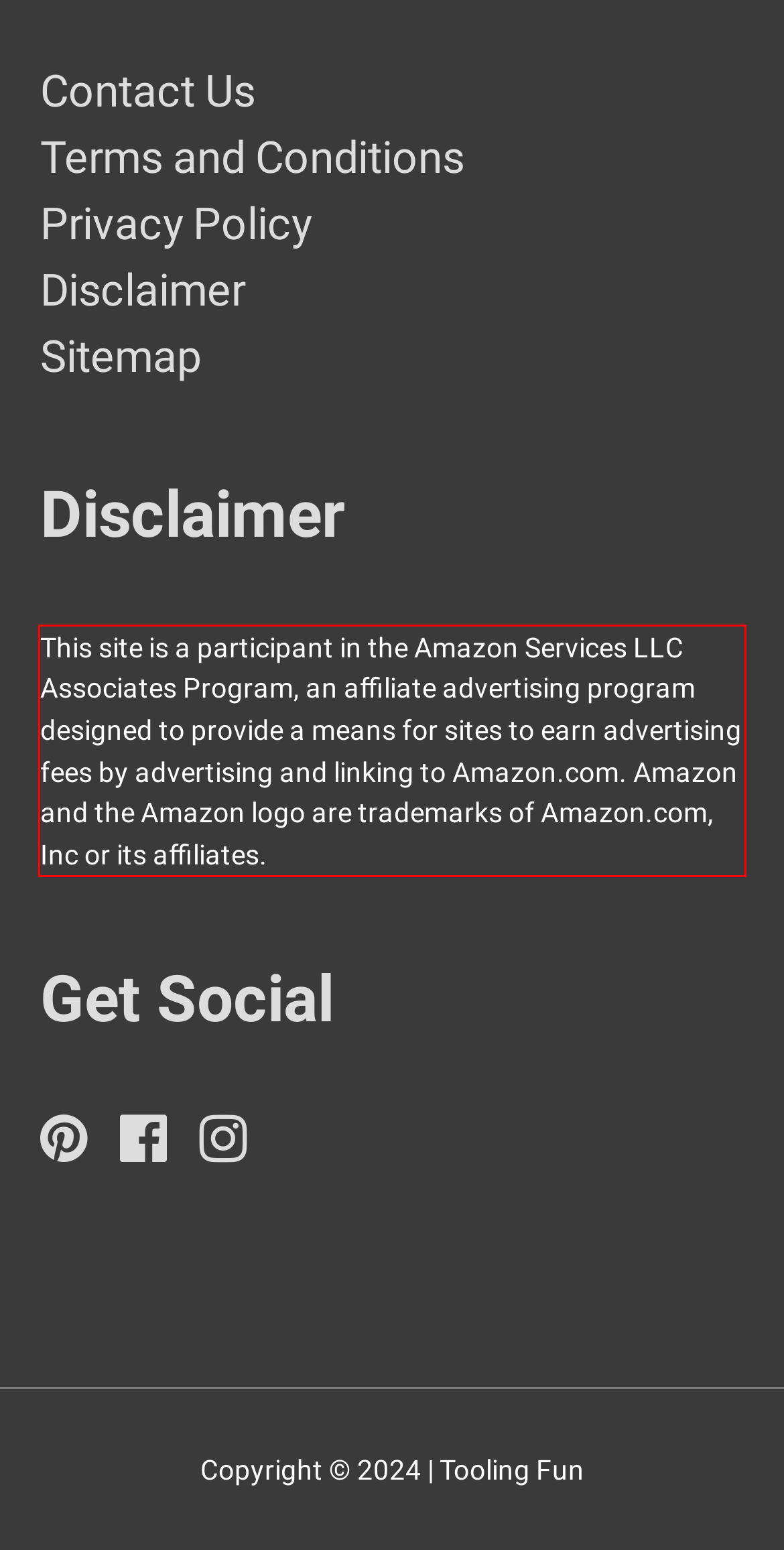Analyze the screenshot of a webpage where a red rectangle is bounding a UI element. Extract and generate the text content within this red bounding box.

This site is a participant in the Amazon Services LLC Associates Program, an affiliate advertising program designed to provide a means for sites to earn advertising fees by advertising and linking to Amazon.com. Amazon and the Amazon logo are trademarks of Amazon.com, Inc or its affiliates.